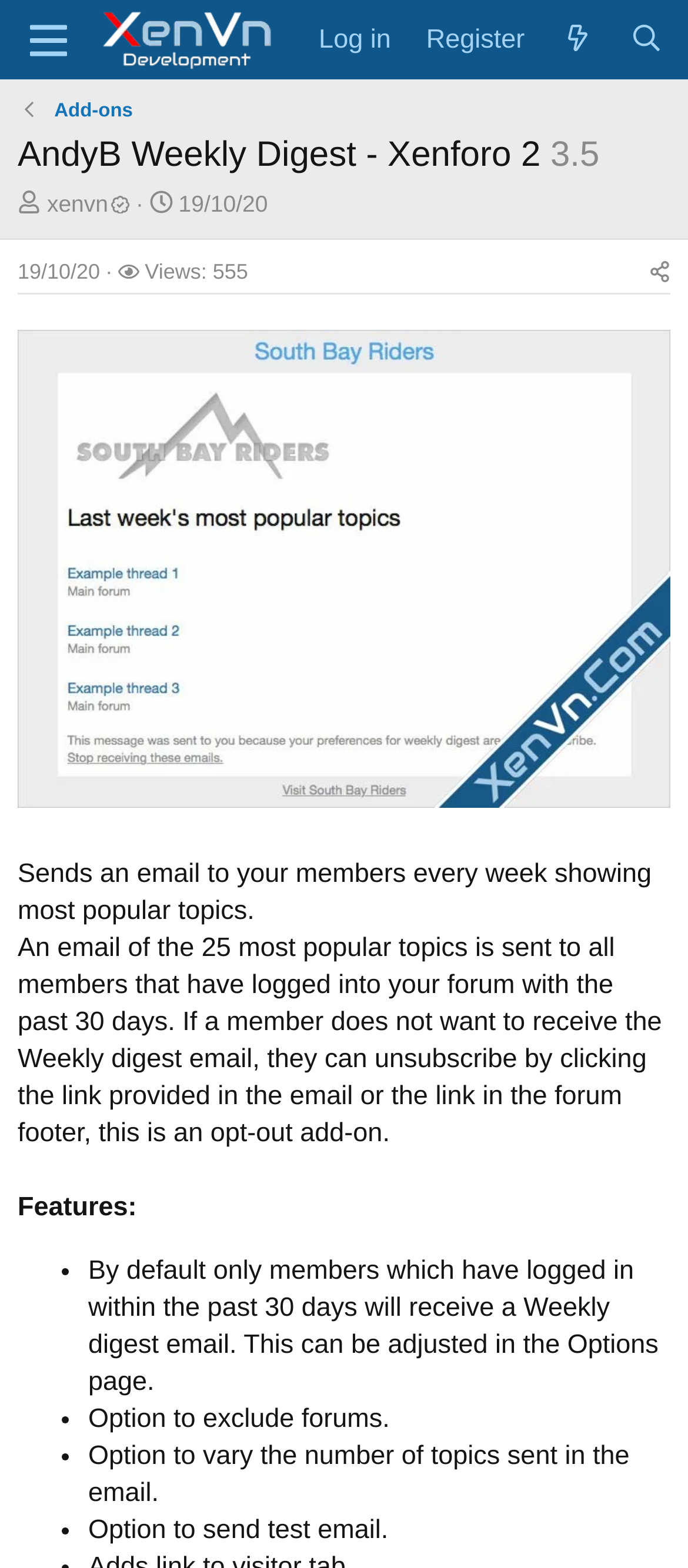Locate the heading on the webpage and return its text.

AndyB Weekly Digest - Xenforo 2 3.5